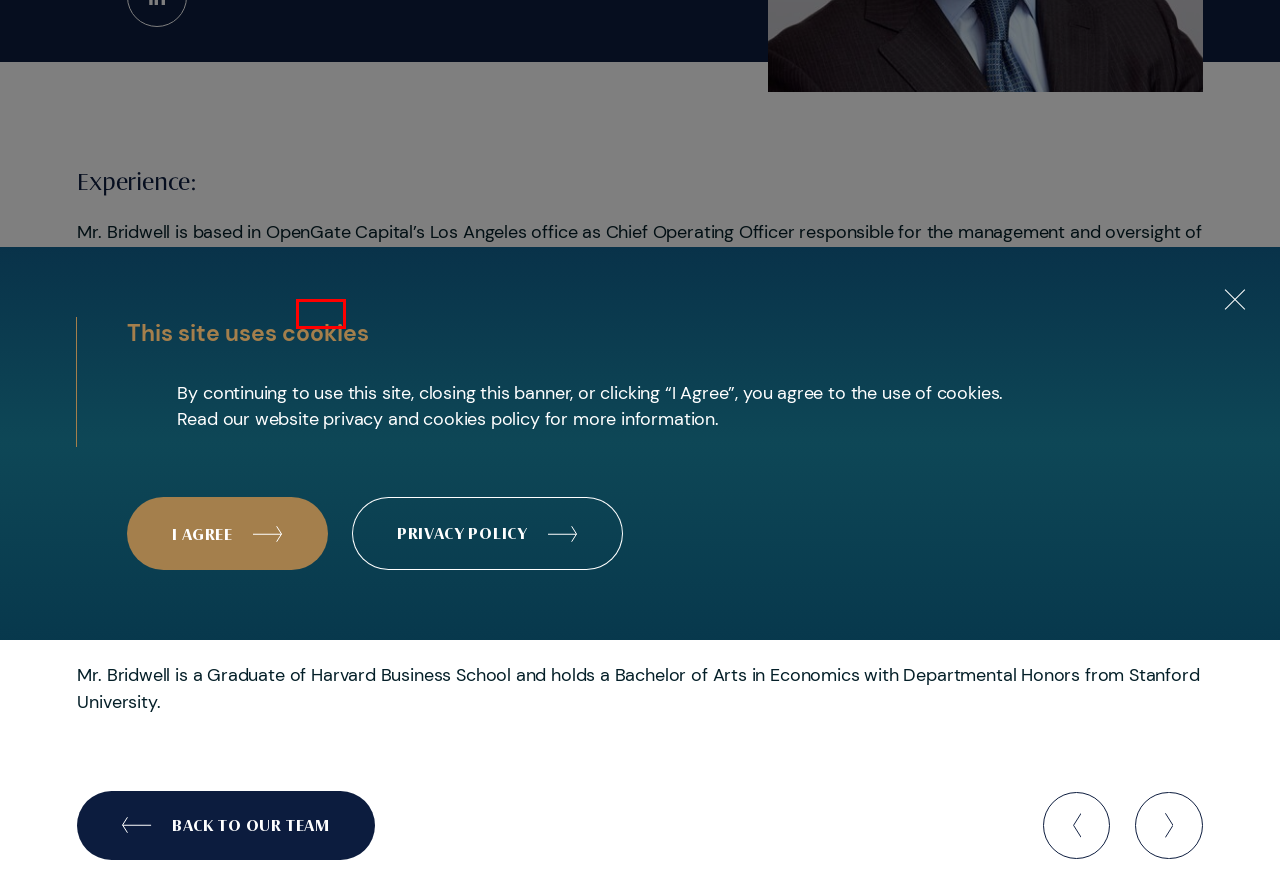You have a screenshot showing a webpage with a red bounding box around a UI element. Choose the webpage description that best matches the new page after clicking the highlighted element. Here are the options:
A. Our Portfolio - OpenGate Capital
B. Private Equity Marketing Agency | Darien Group
C. Eve du Breuil Helion - OpenGate Capital
D. Case Studies - OpenGate Capital
E. Privacy Policy - OpenGate Capital
F. Alanna Chaffin - OpenGate Capital
G. What We Do - OpenGate Capital
H. OGx - OpenGate Capital

H